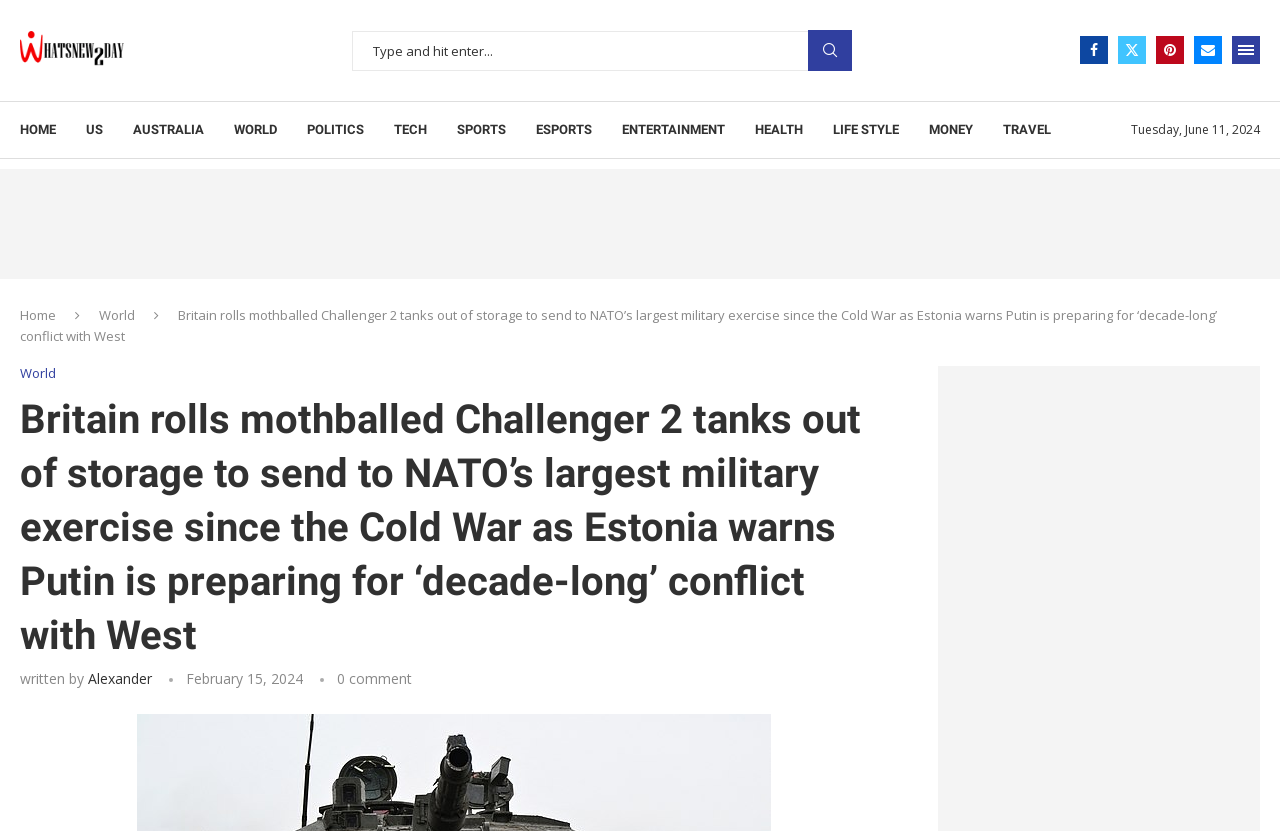Using the element description Life Style, predict the bounding box coordinates for the UI element. Provide the coordinates in (top-left x, top-left y, bottom-right x, bottom-right y) format with values ranging from 0 to 1.

[0.651, 0.123, 0.702, 0.19]